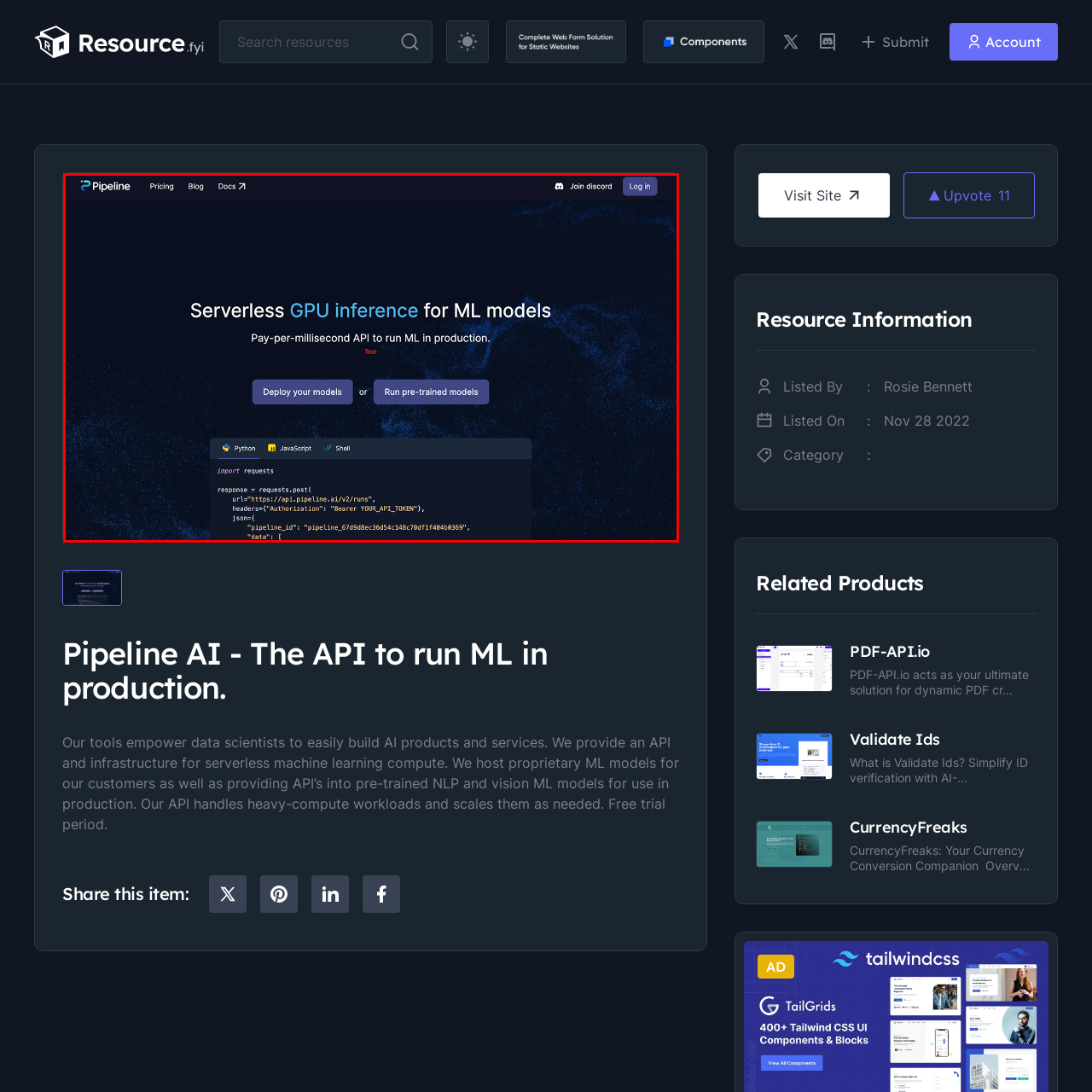What are the two options provided to users?
Concentrate on the image bordered by the red bounding box and offer a comprehensive response based on the image details.

The two clearly marked buttons on the interface invite users to either 'Deploy your models' or 'Run pre-trained models', providing users with two distinct options to interact with the product.